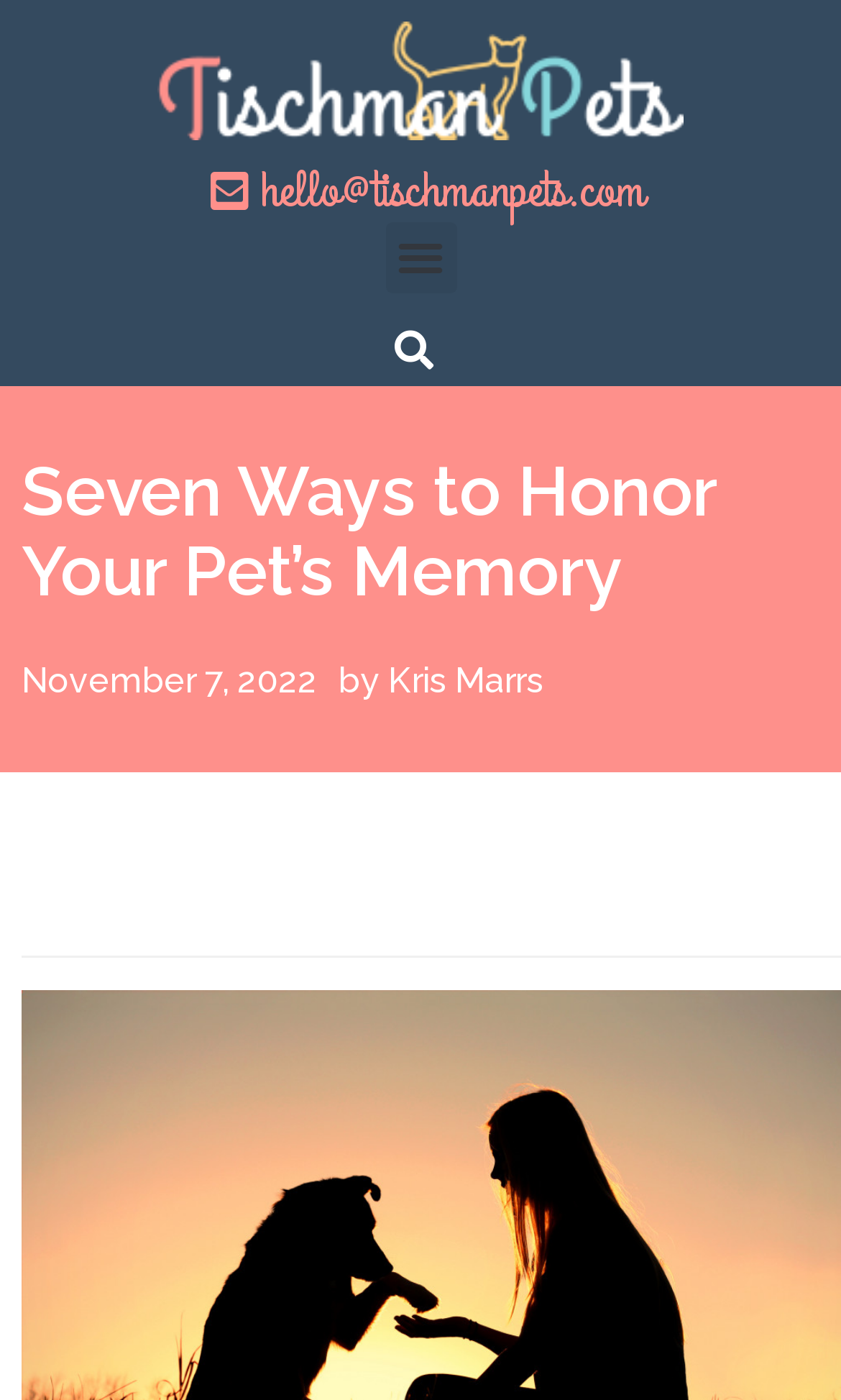What is the name of the author of the article?
Based on the screenshot, respond with a single word or phrase.

Kris Marrs